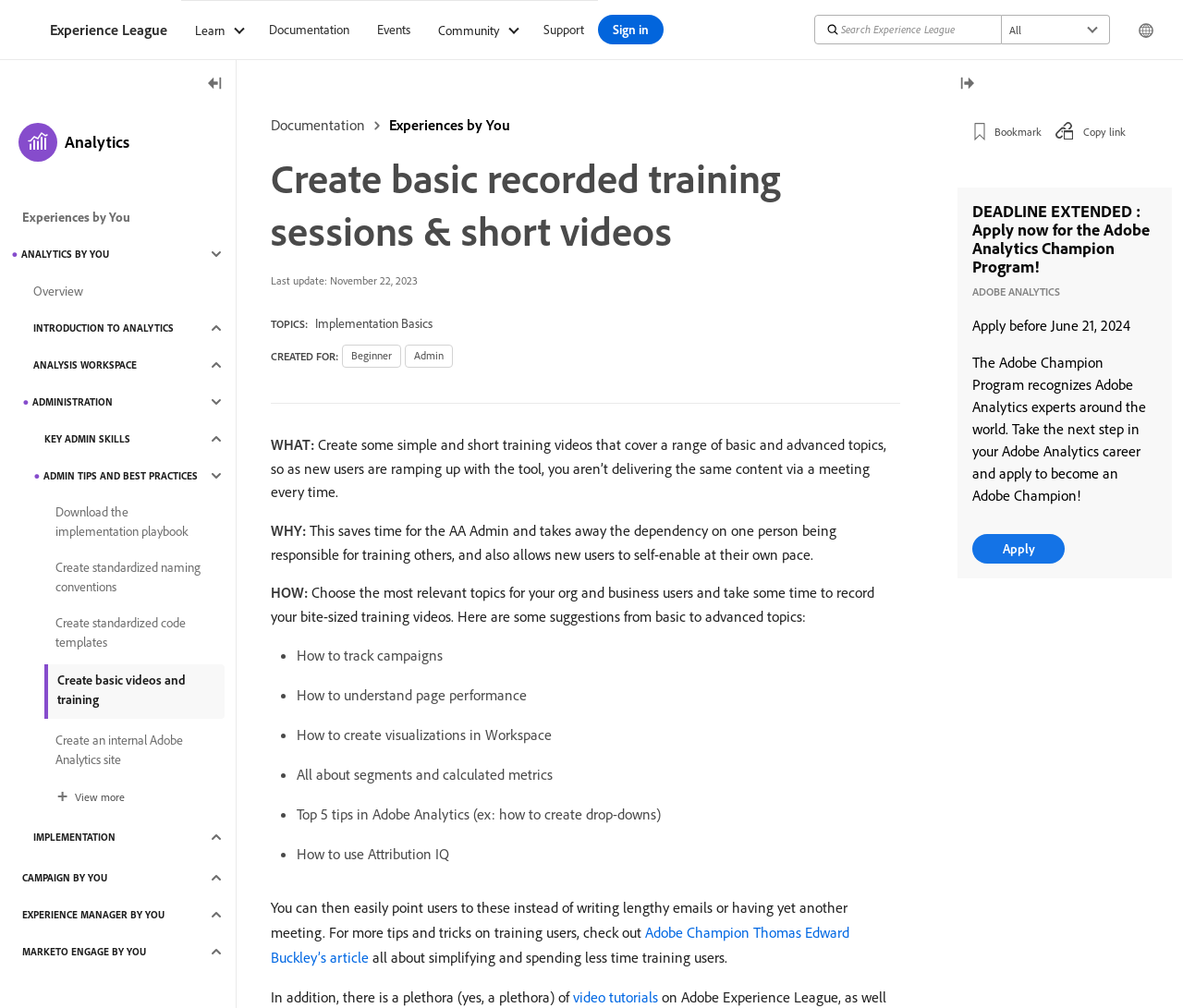What topics are suggested for training videos?
From the image, respond with a single word or phrase.

Basic to advanced analytics topics